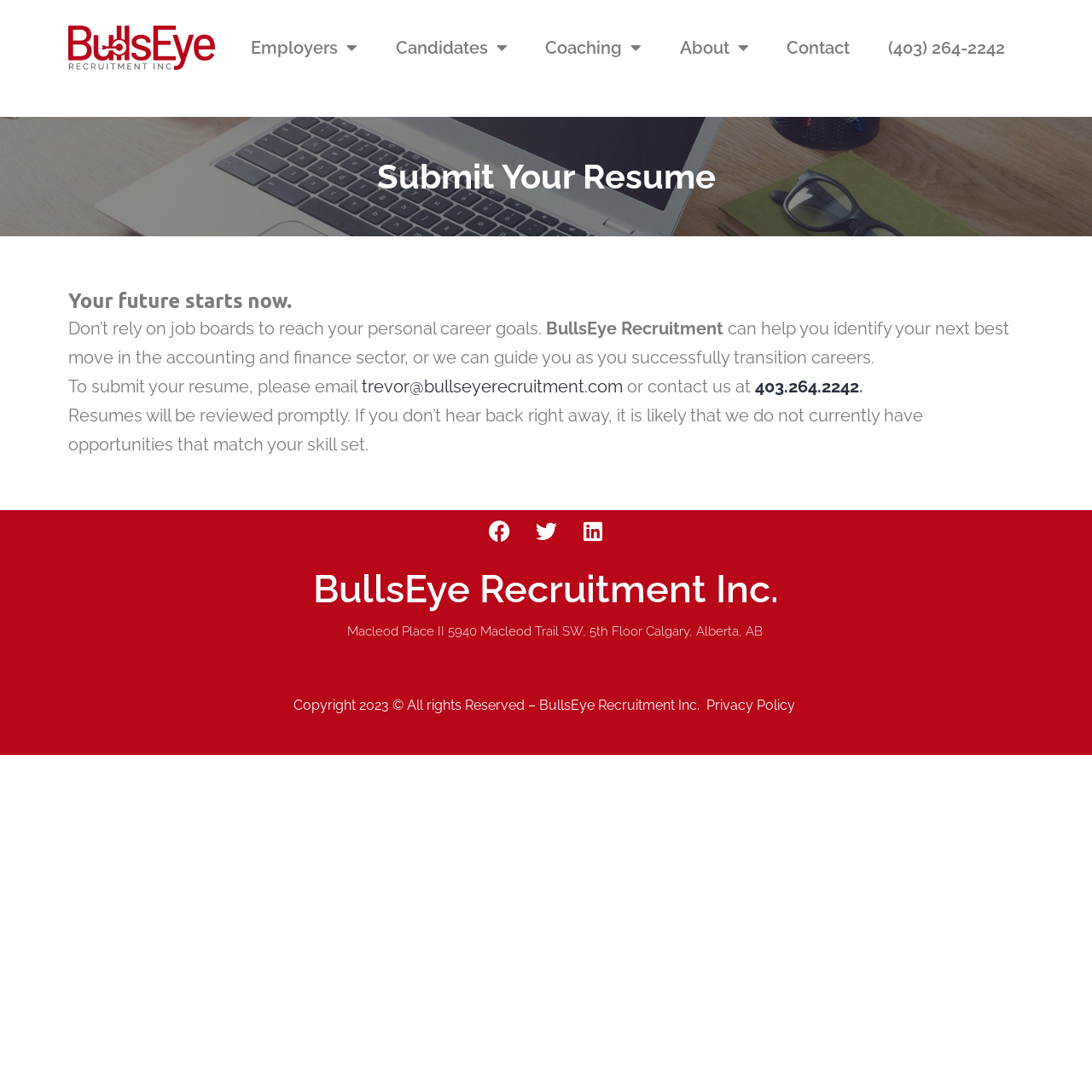What is the phone number of the company?
Please respond to the question with a detailed and thorough explanation.

I found the phone number of the company by looking at the link element with the phone number, which is located at the top of the webpage and also mentioned in the static text element at the bottom of the webpage.